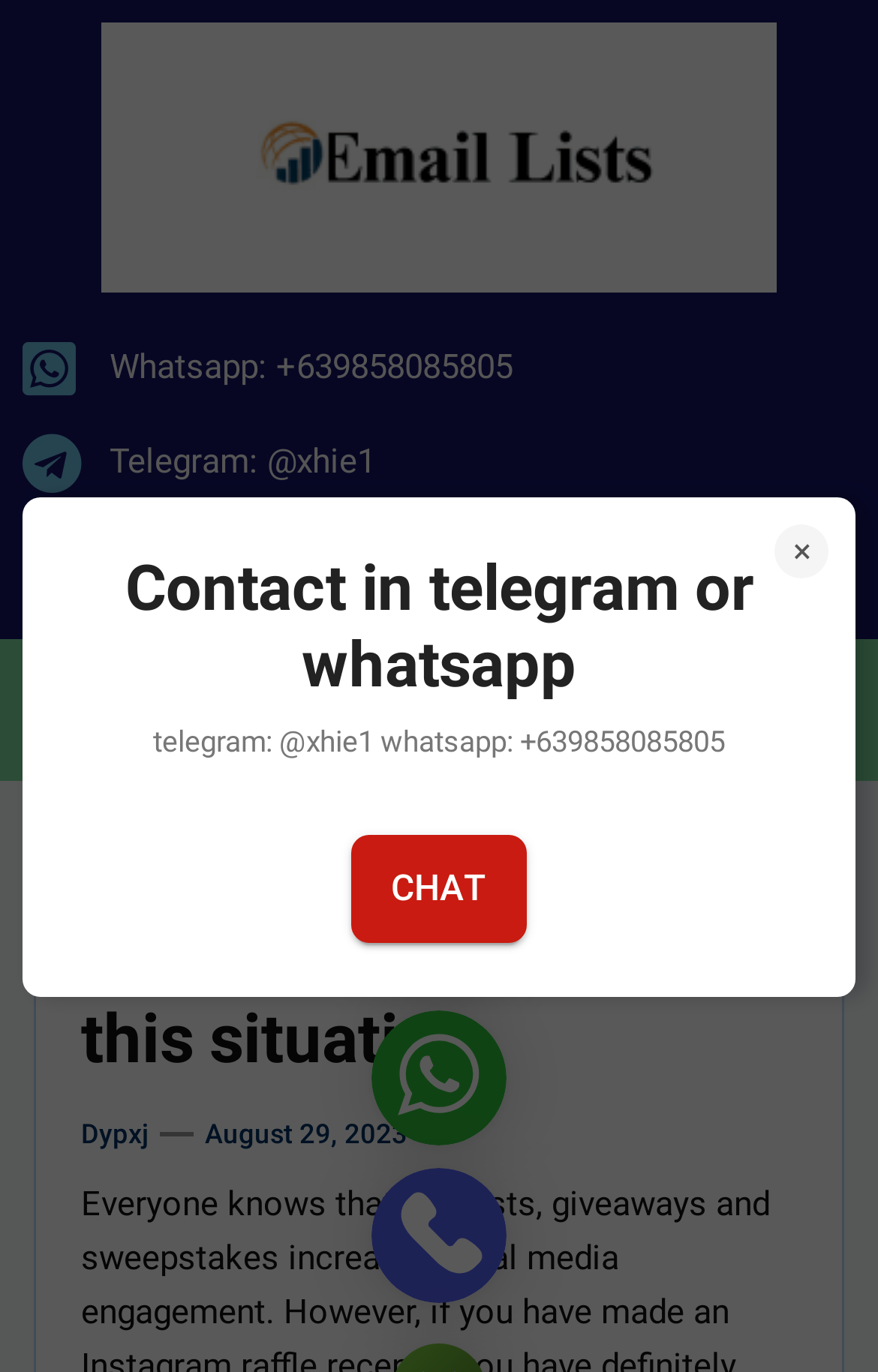What is the date mentioned on the webpage? Using the information from the screenshot, answer with a single word or phrase.

August 29, 2023